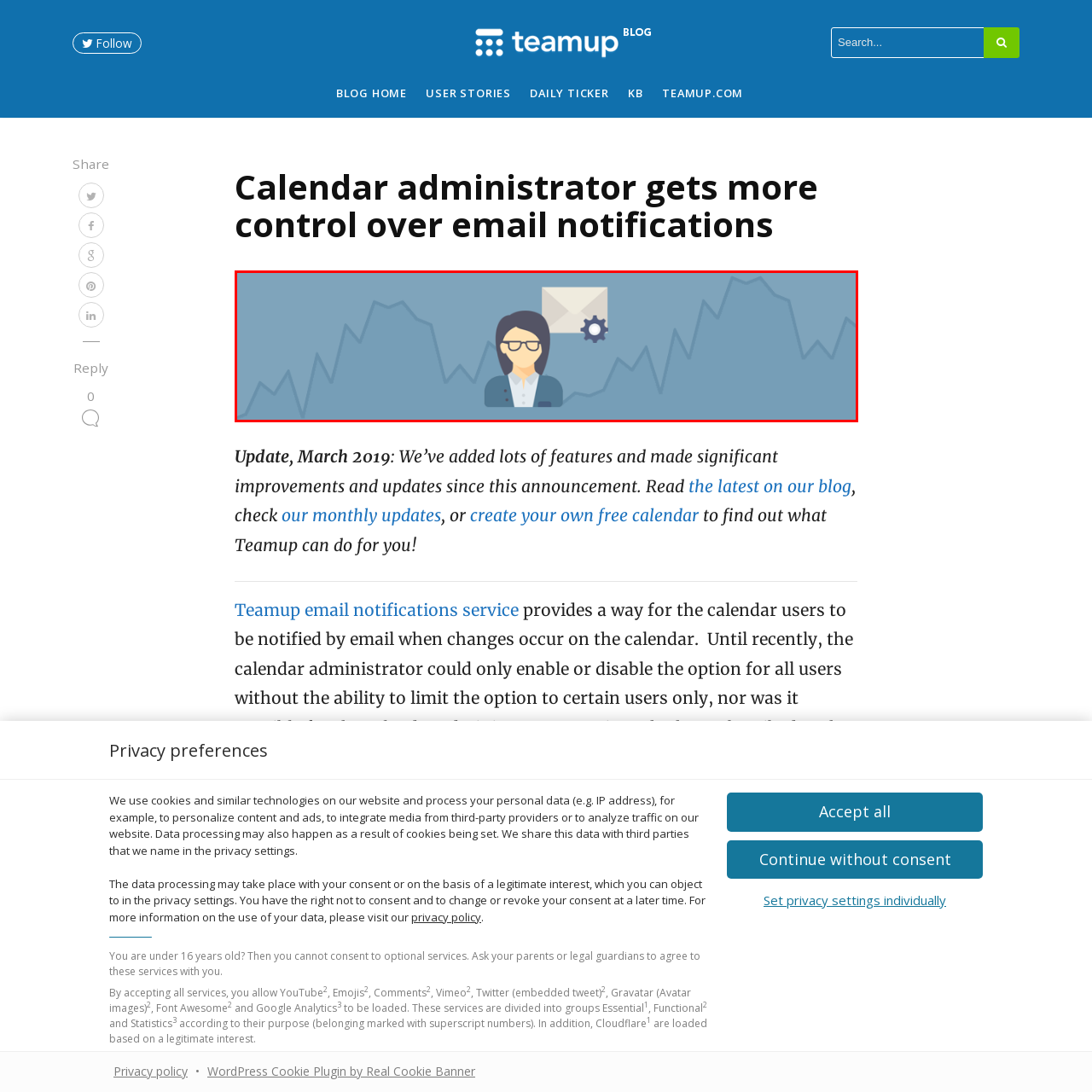Analyze the image surrounded by the red outline and answer the ensuing question with as much detail as possible based on the image:
What do the line graphs in the background suggest?

The subtle background of the image features upward and downward line graphs, which suggest analytics and data-driven insights into user engagement with notifications, providing a visual representation of the effectiveness of the email notification management system.